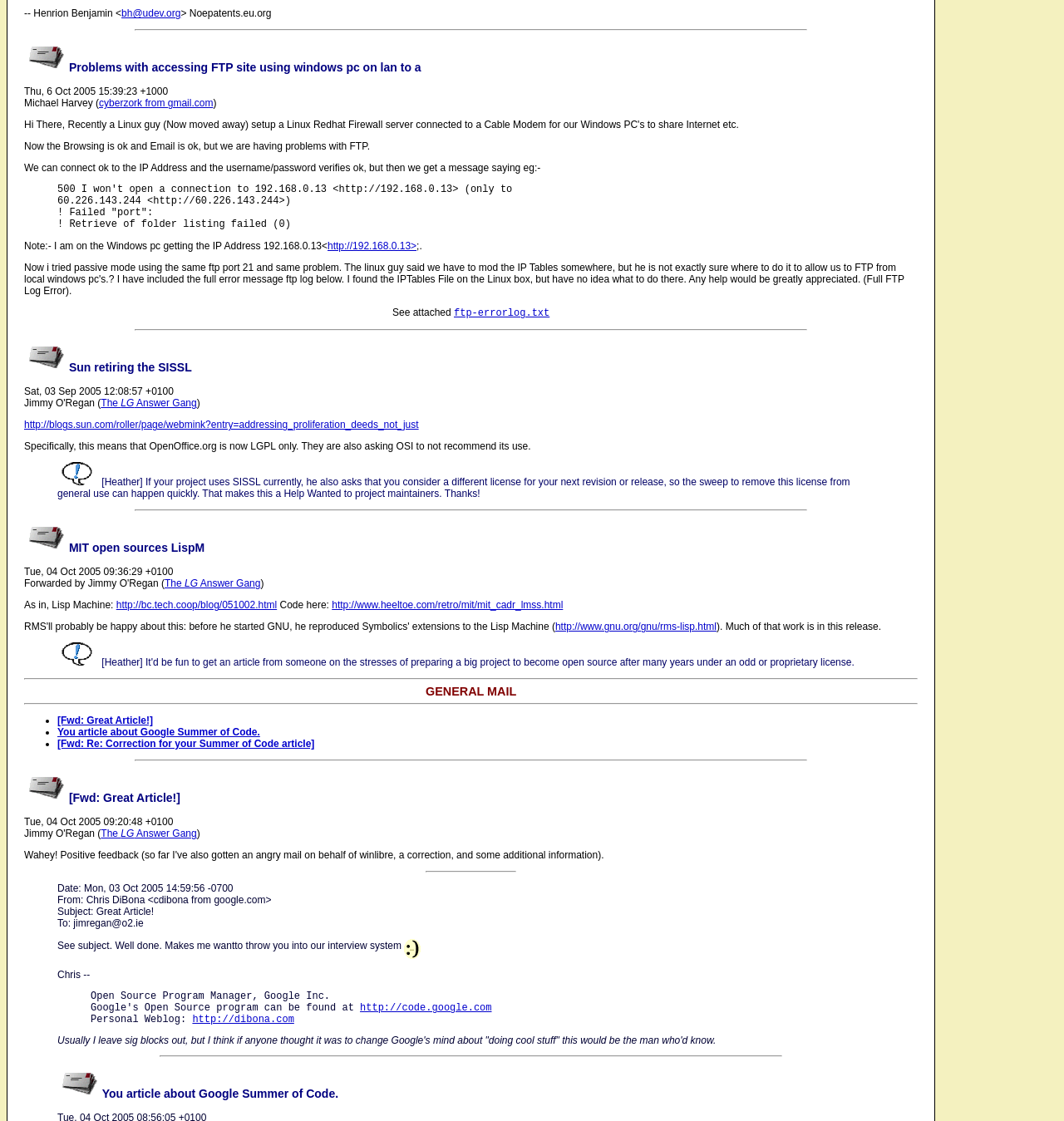Determine the bounding box coordinates of the element that should be clicked to execute the following command: "Click on the 'About' link".

None